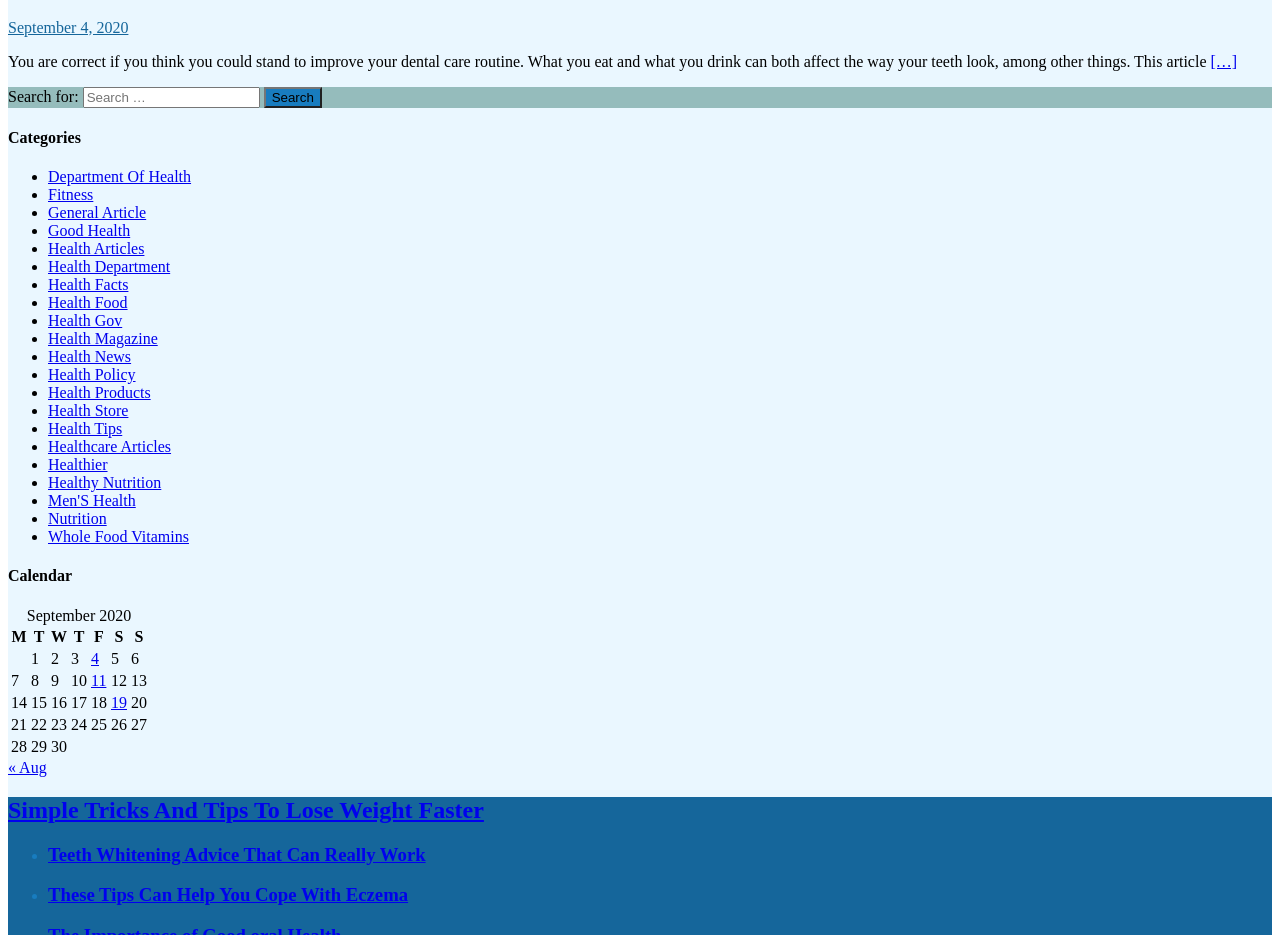How many categories are listed?
Look at the webpage screenshot and answer the question with a detailed explanation.

The categories are listed in a bulleted list under the 'Categories' heading. There are 14 categories listed, including 'Department Of Health', 'Fitness', and 'Health Articles'.